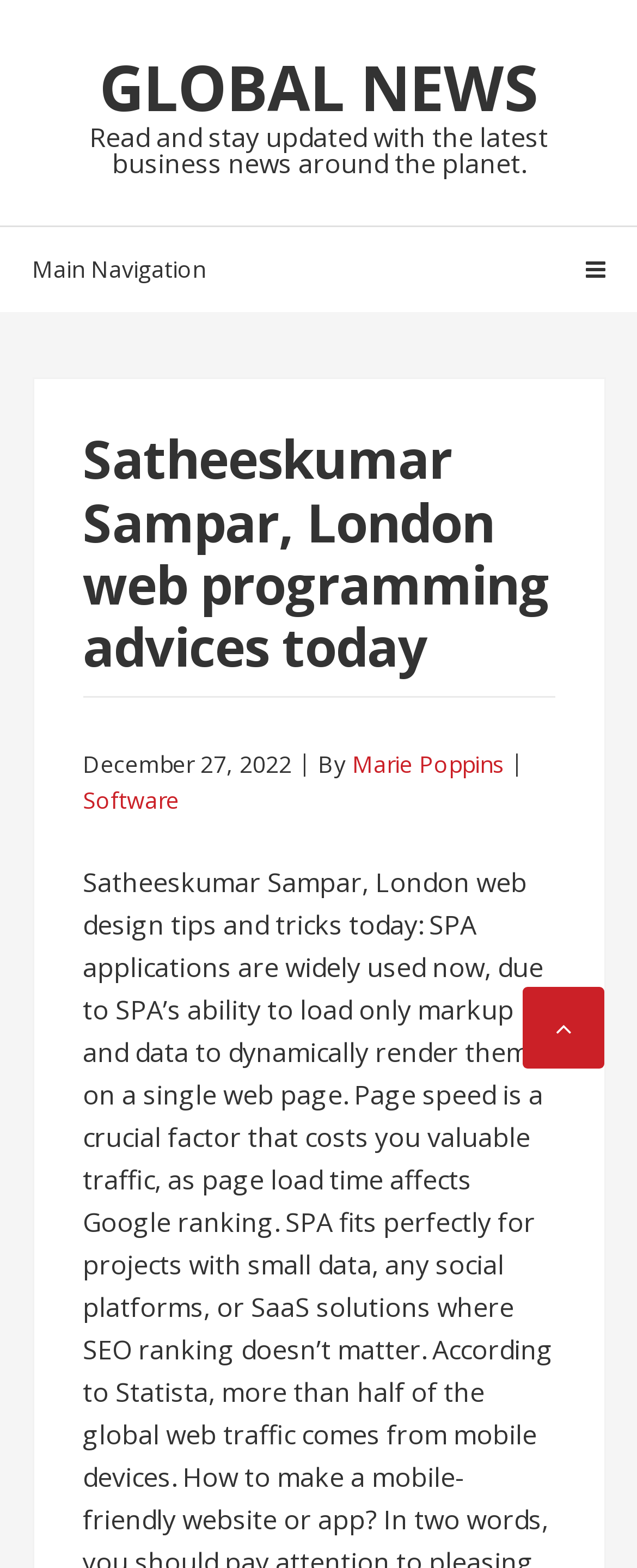Answer the question using only one word or a concise phrase: What is the purpose of the 'Skip to navigation' link?

To skip to navigation